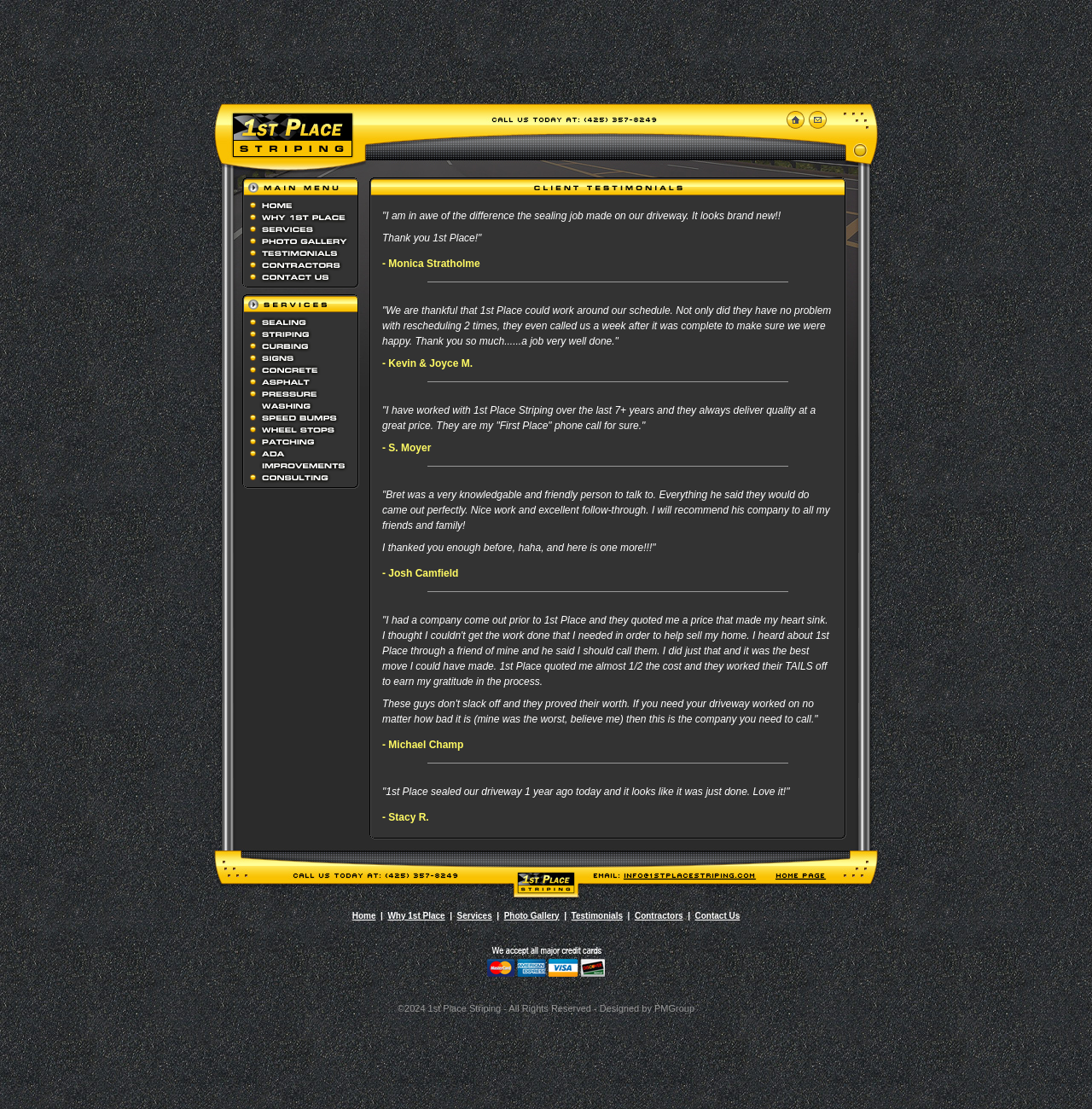Is there a photo gallery on this website?
Please analyze the image and answer the question with as much detail as possible.

By analyzing the webpage structure, I found that there is a navigation menu item called 'Our Photo Gallery', which suggests that there is a photo gallery on this website.